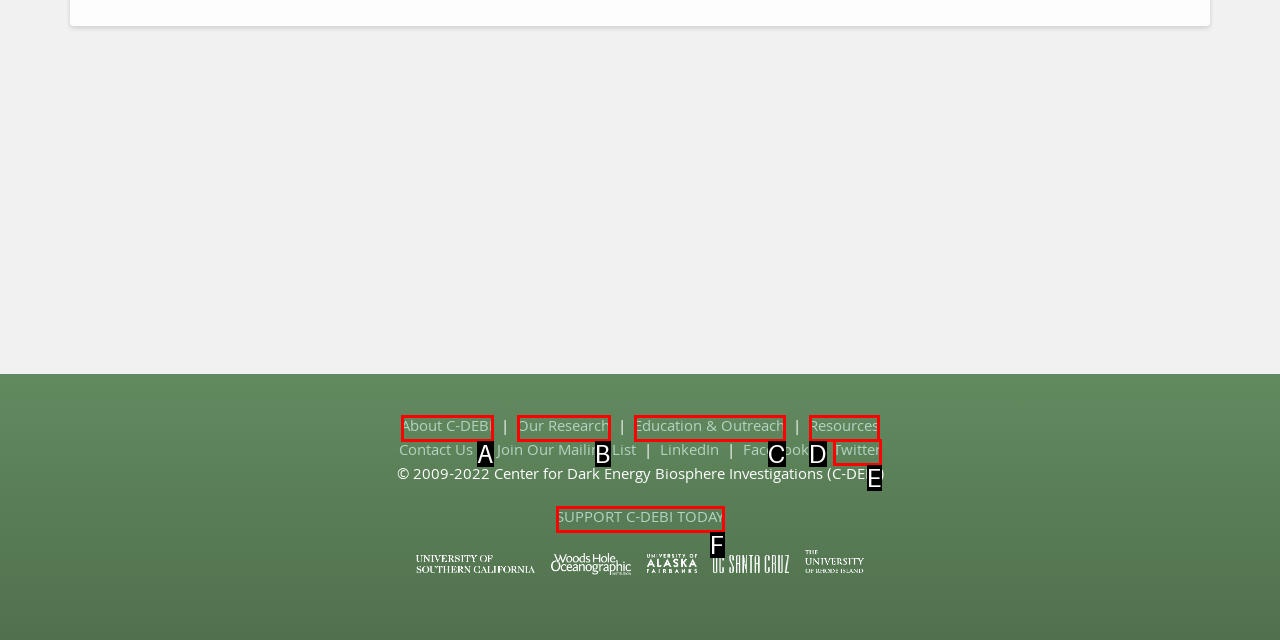Identify which option matches the following description: Education & Outreach
Answer by giving the letter of the correct option directly.

C